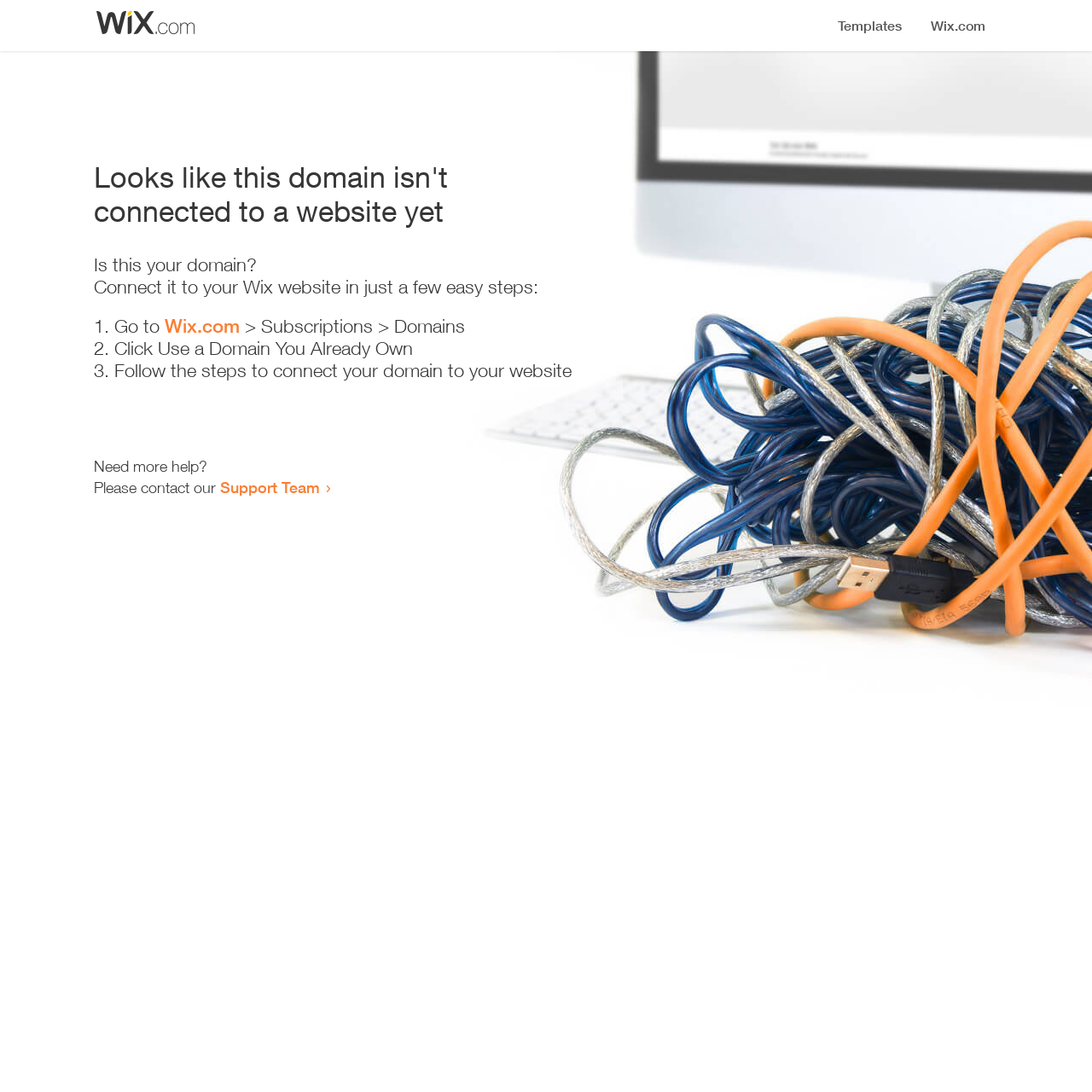What should I do if I need more help? Based on the image, give a response in one word or a short phrase.

Contact Support Team